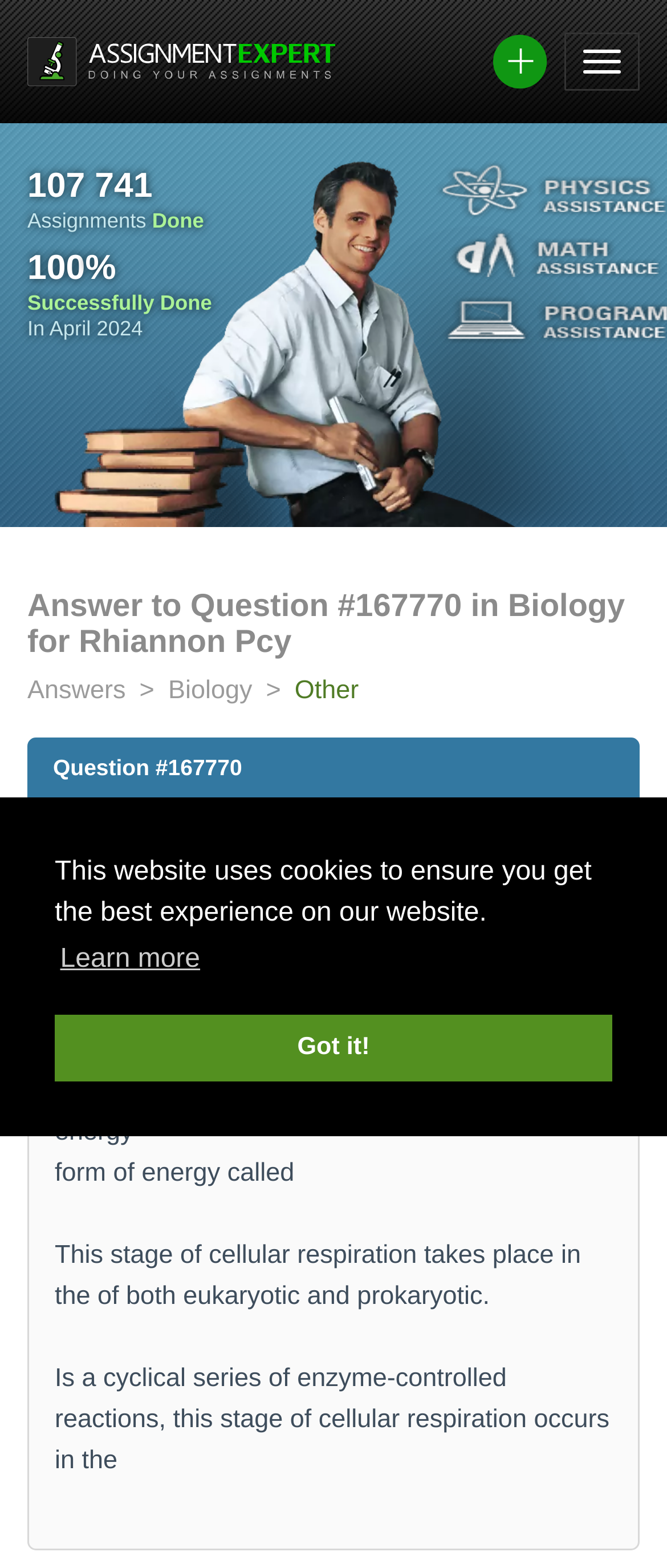What is the topic of the current lesson?
Please provide a full and detailed response to the question.

The topic of the current lesson can be determined by looking at the text 'Cellular Respiration' which is present below the 'Try to complete the passage below' message. This suggests that the current lesson is about Cellular Respiration.